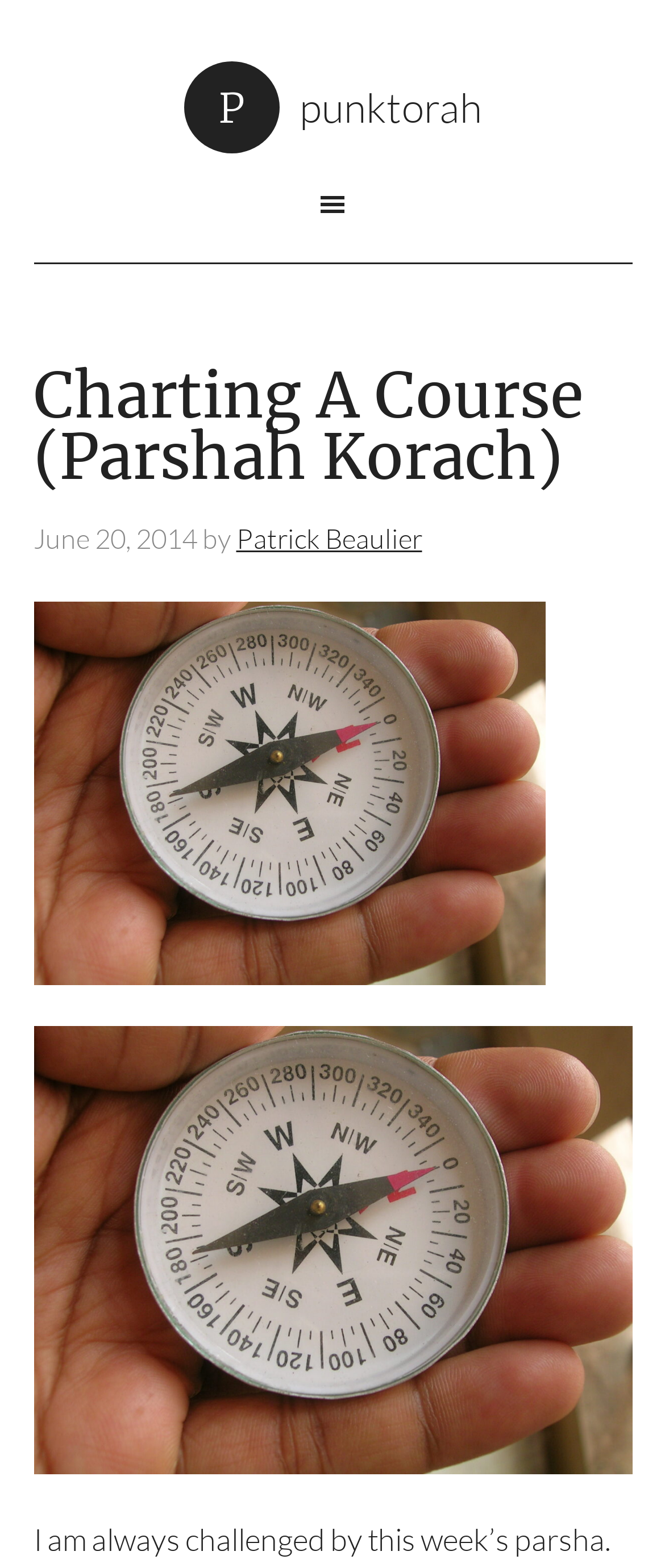Who is the author of the article?
Provide a detailed and well-explained answer to the question.

The author of the article can be found in the header section of the webpage, which is 'Patrick Beaulier'. This is indicated by the link element with the text 'Patrick Beaulier'.